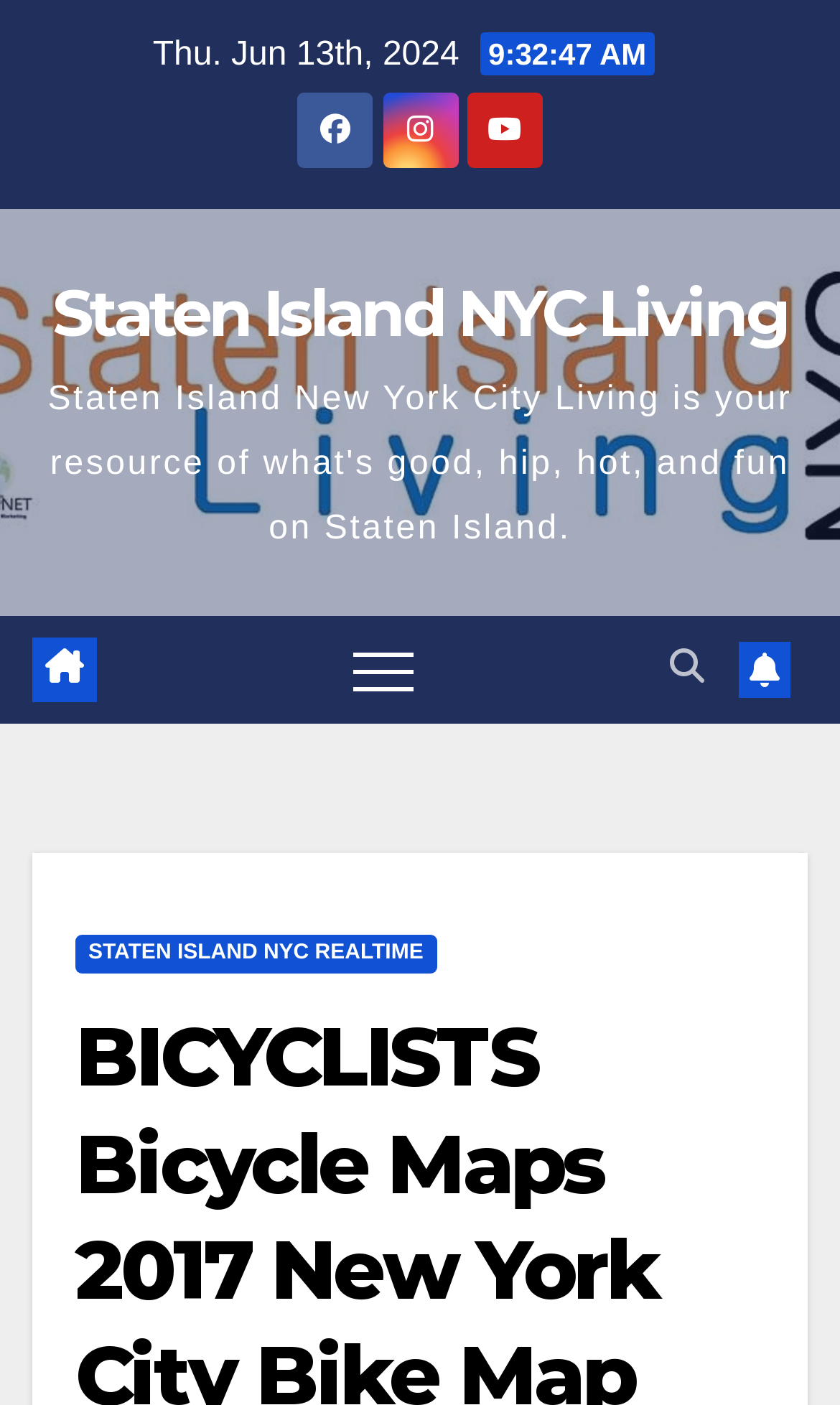Identify the bounding box for the UI element specified in this description: "aria-label="Toggle navigation"". The coordinates must be four float numbers between 0 and 1, formatted as [left, top, right, bottom].

[0.387, 0.451, 0.526, 0.503]